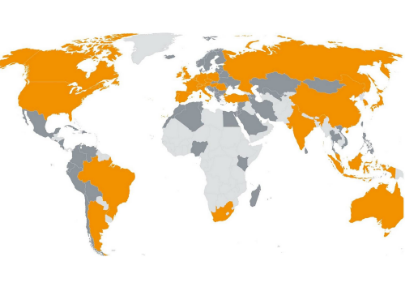Give a meticulous account of what the image depicts.

The image presents a world map highlighting the global presence of Testo SE & Co. KGaA. The regions marked in orange represent the company’s 37 subsidiary locations and extensive distribution partners spread across all five continents. With approximately 3,500 employees worldwide, Testo is committed to providing innovative measurement solutions in various sectors, including HVAC, food safety, pharmaceuticals, and more. This visual conveys the company's significant reach and operational capabilities, underscoring its dedication to supporting clients with advanced technology and excellent service across diverse markets.